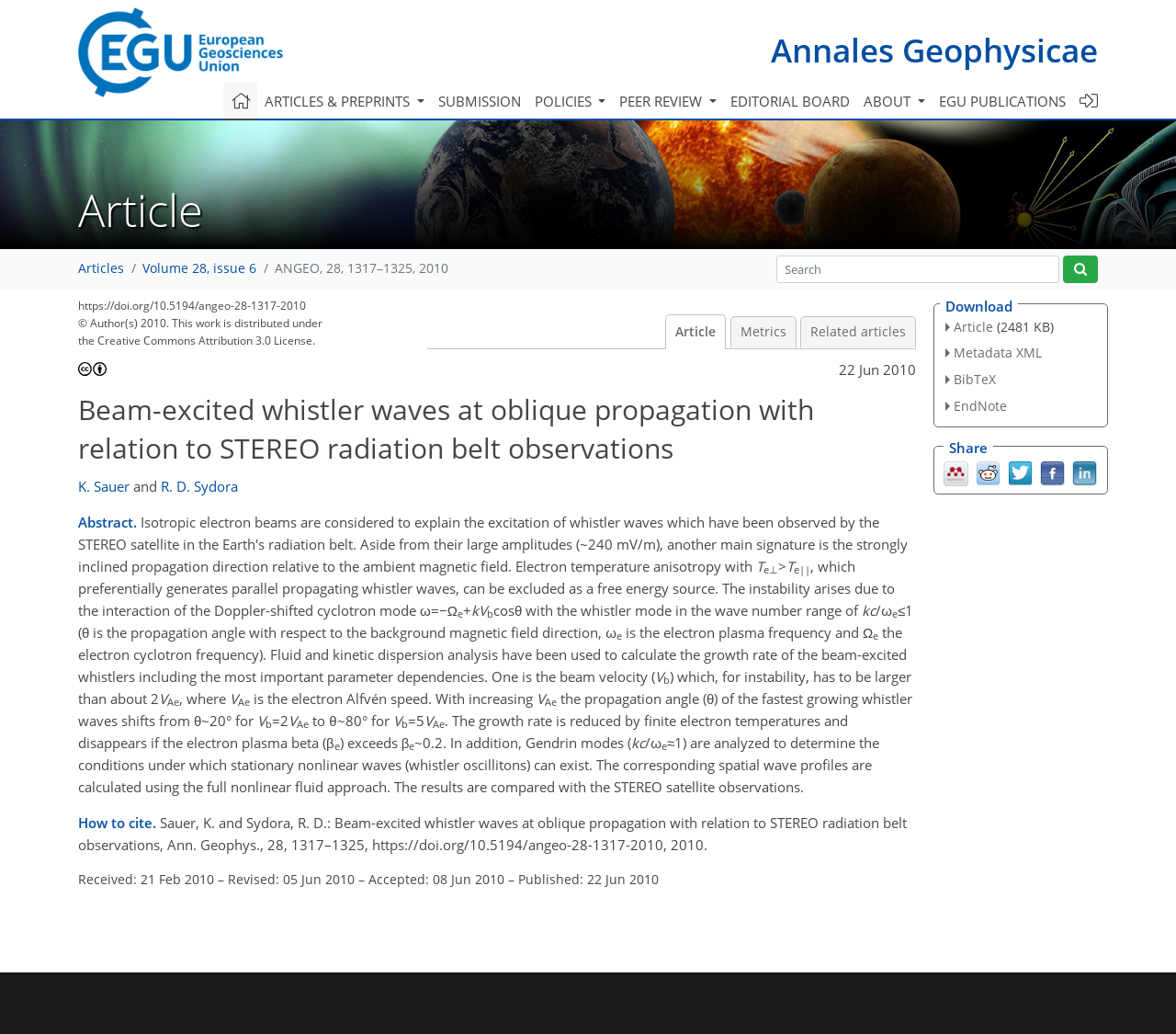Locate the bounding box coordinates of the clickable element to fulfill the following instruction: "Login to the system". Provide the coordinates as four float numbers between 0 and 1 in the format [left, top, right, bottom].

[0.918, 0.087, 0.934, 0.108]